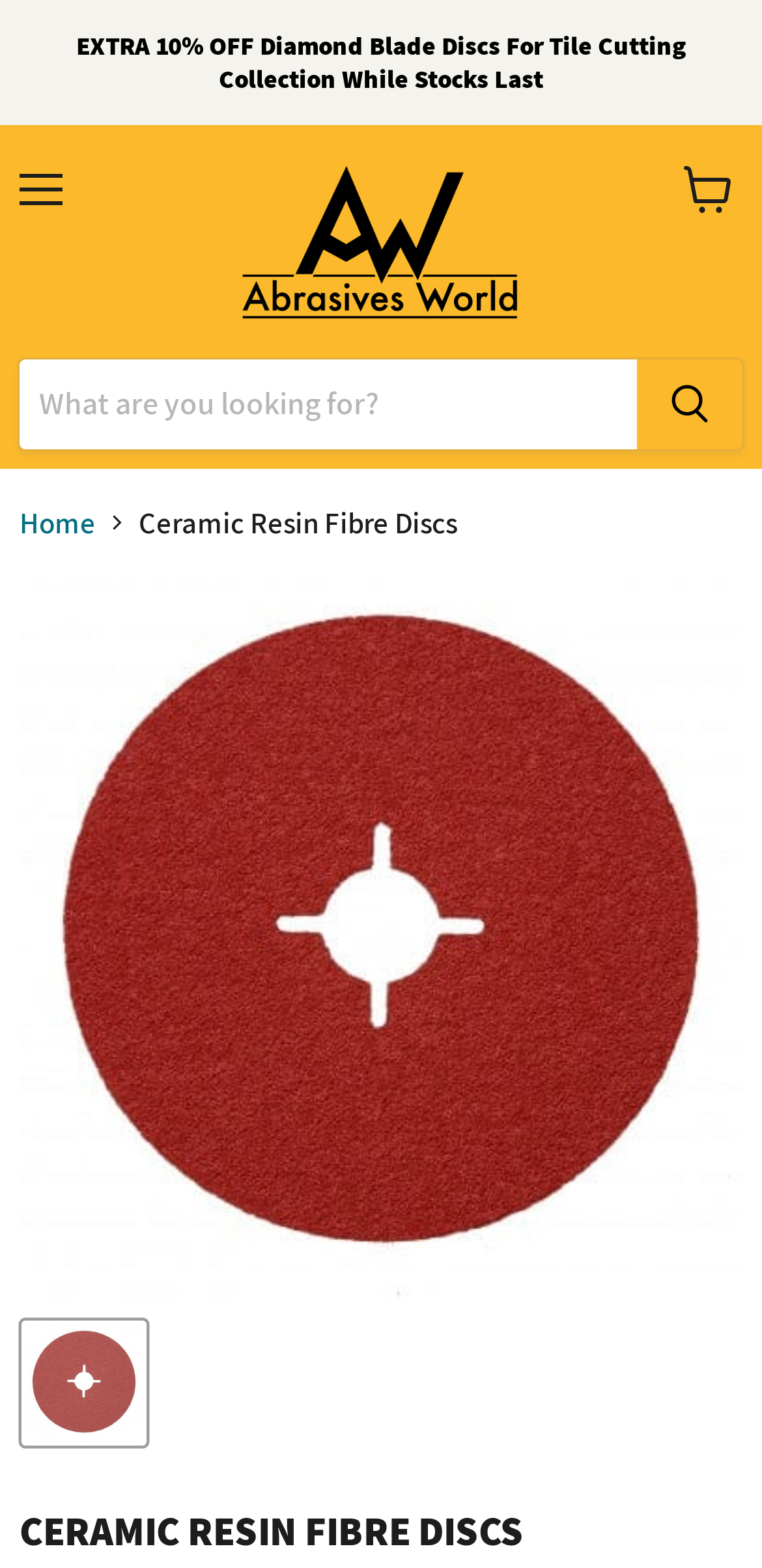How many navigation links are in the breadcrumbs?
Identify the answer in the screenshot and reply with a single word or phrase.

2